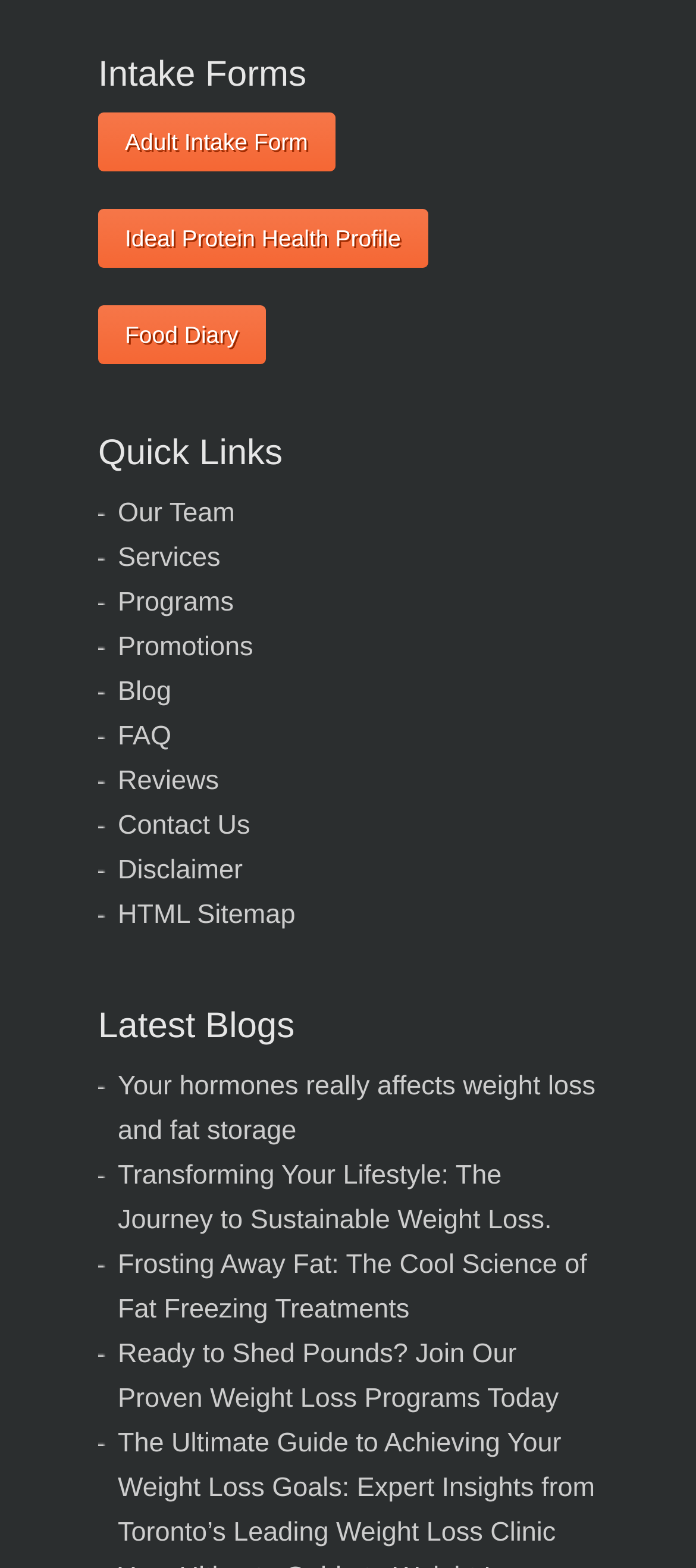Is there a link to the HTML Sitemap?
Please utilize the information in the image to give a detailed response to the question.

Yes, there is a link to the HTML Sitemap, which is located under the 'Quick Links' heading with bounding box coordinates [0.169, 0.574, 0.424, 0.593].